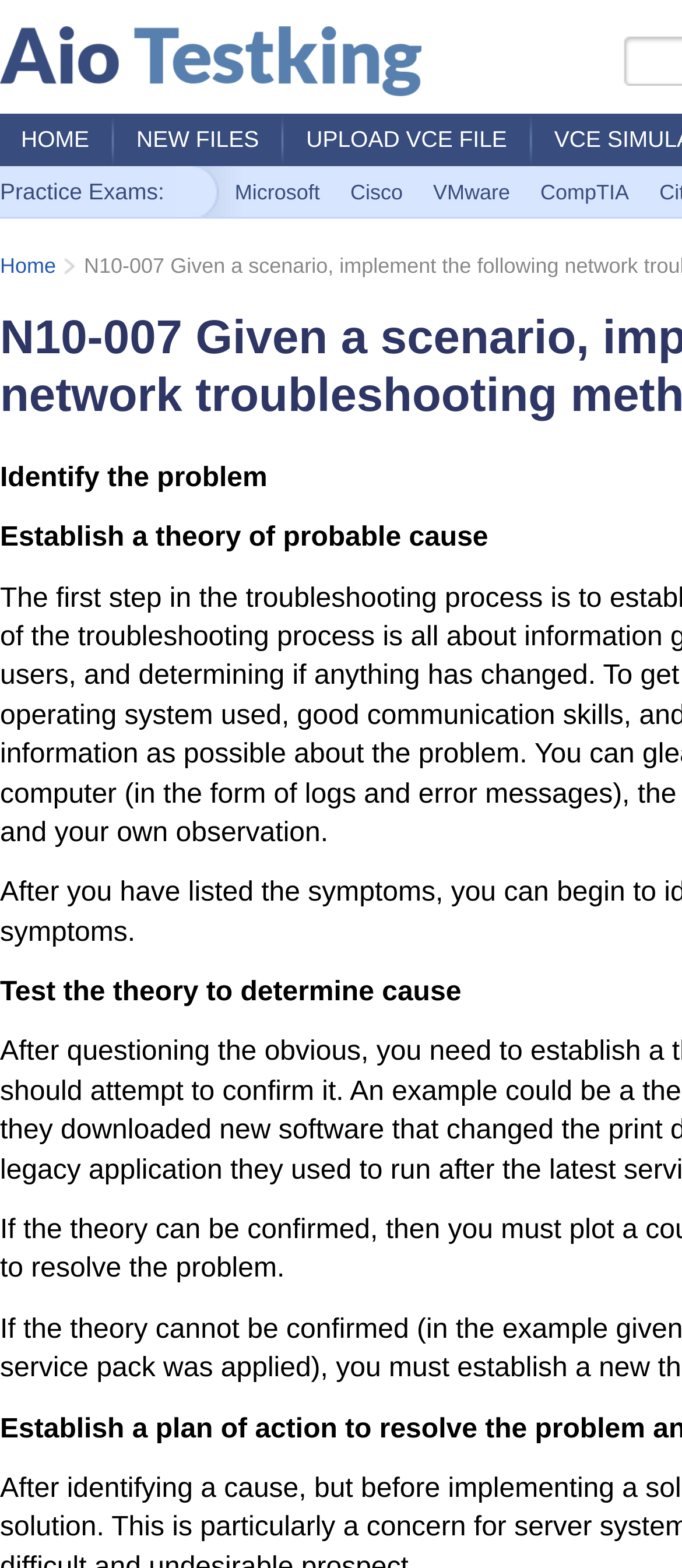Refer to the image and provide an in-depth answer to the question: 
What is the name of the certification guide?

The webpage title mentions 'Complete IT Certifications Guide' which is the name of the certification guide being referred to.